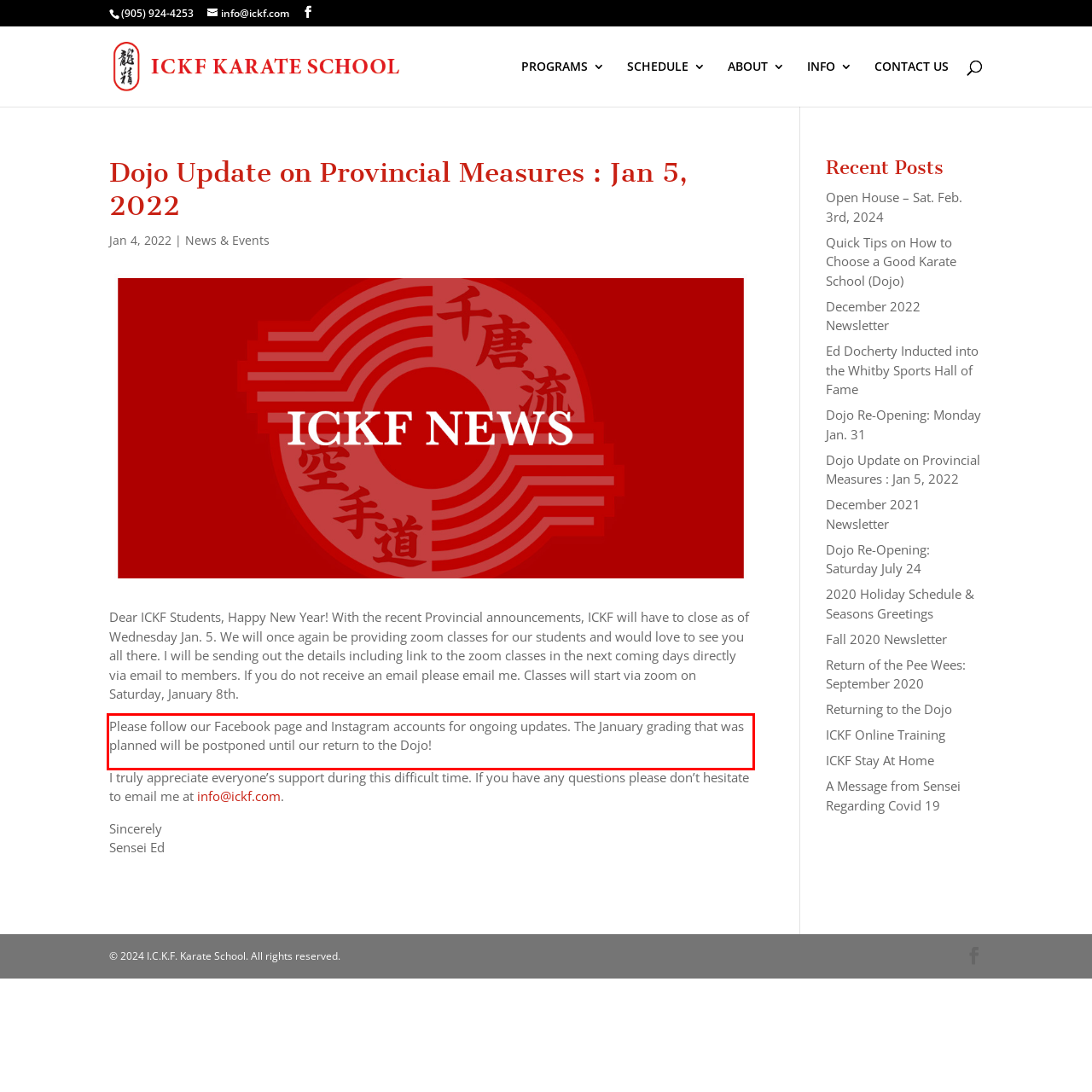Analyze the red bounding box in the provided webpage screenshot and generate the text content contained within.

Please follow our Facebook page and Instagram accounts for ongoing updates. The January grading that was planned will be postponed until our return to the Dojo!